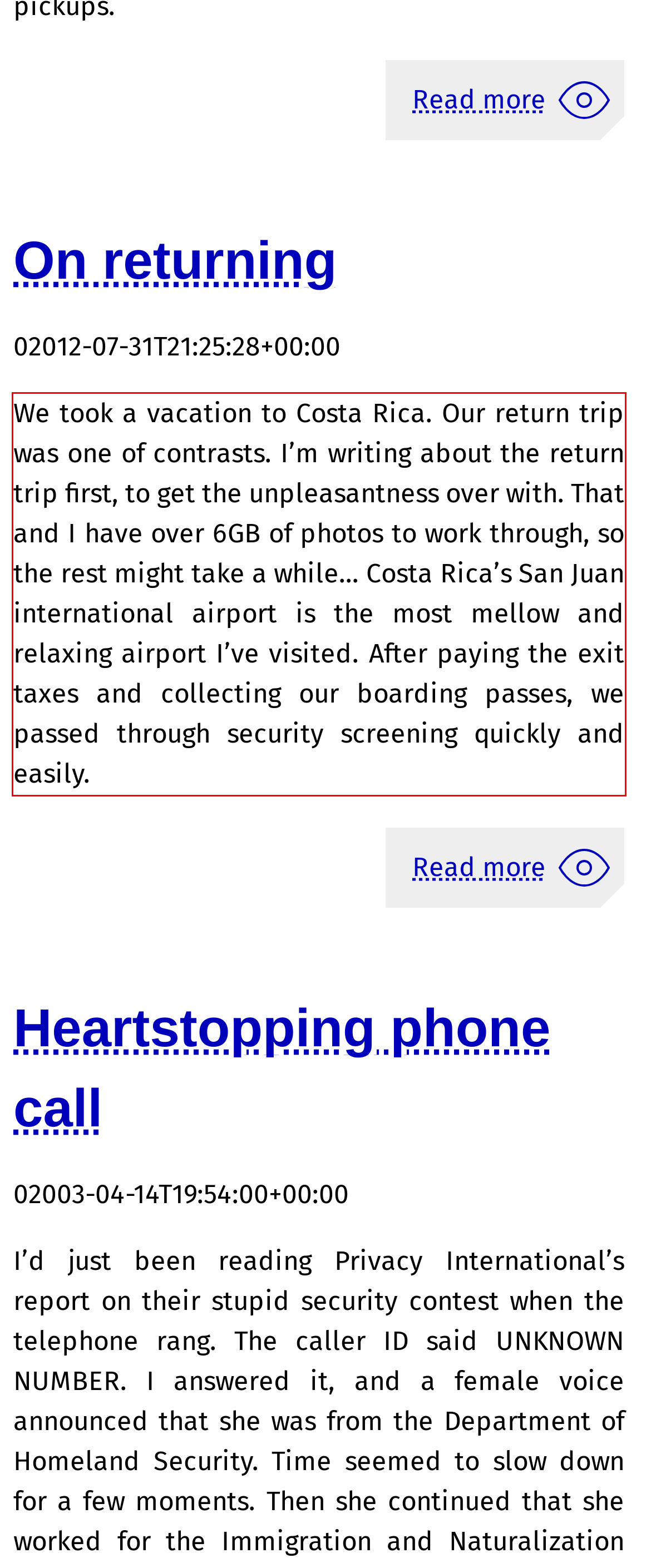From the given screenshot of a webpage, identify the red bounding box and extract the text content within it.

We took a vacation to Costa Rica. Our return trip was one of contrasts. I’m writing about the return trip first, to get the unpleasantness over with. That and I have over 6GB of photos to work through, so the rest might take a while… Costa Rica’s San Juan international airport is the most mellow and relaxing airport I’ve visited. After paying the exit taxes and collecting our boarding passes, we passed through security screening quickly and easily.